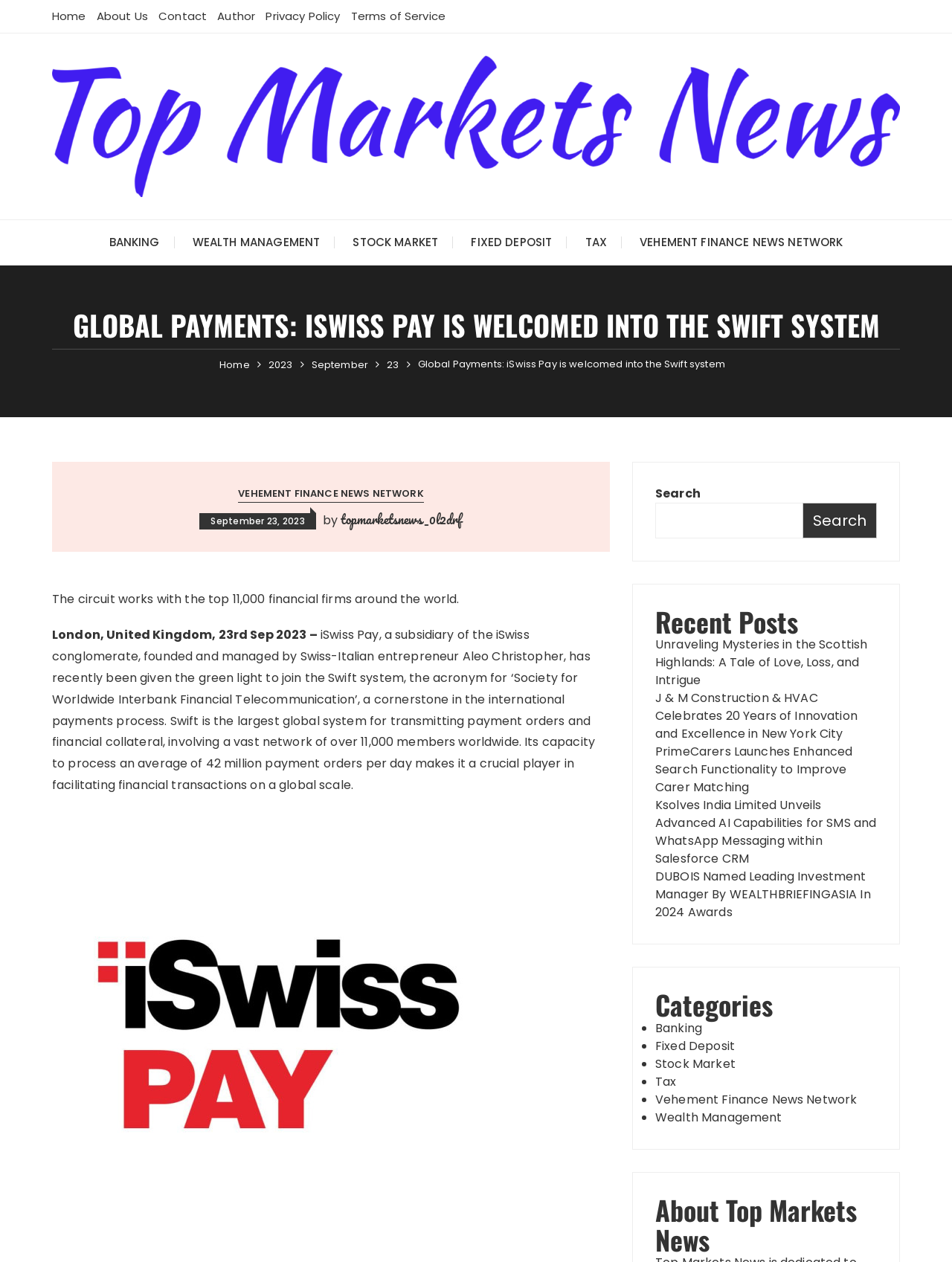Find the bounding box coordinates for the UI element whose description is: "September 23, 2023". The coordinates should be four float numbers between 0 and 1, in the format [left, top, right, bottom].

[0.21, 0.406, 0.332, 0.419]